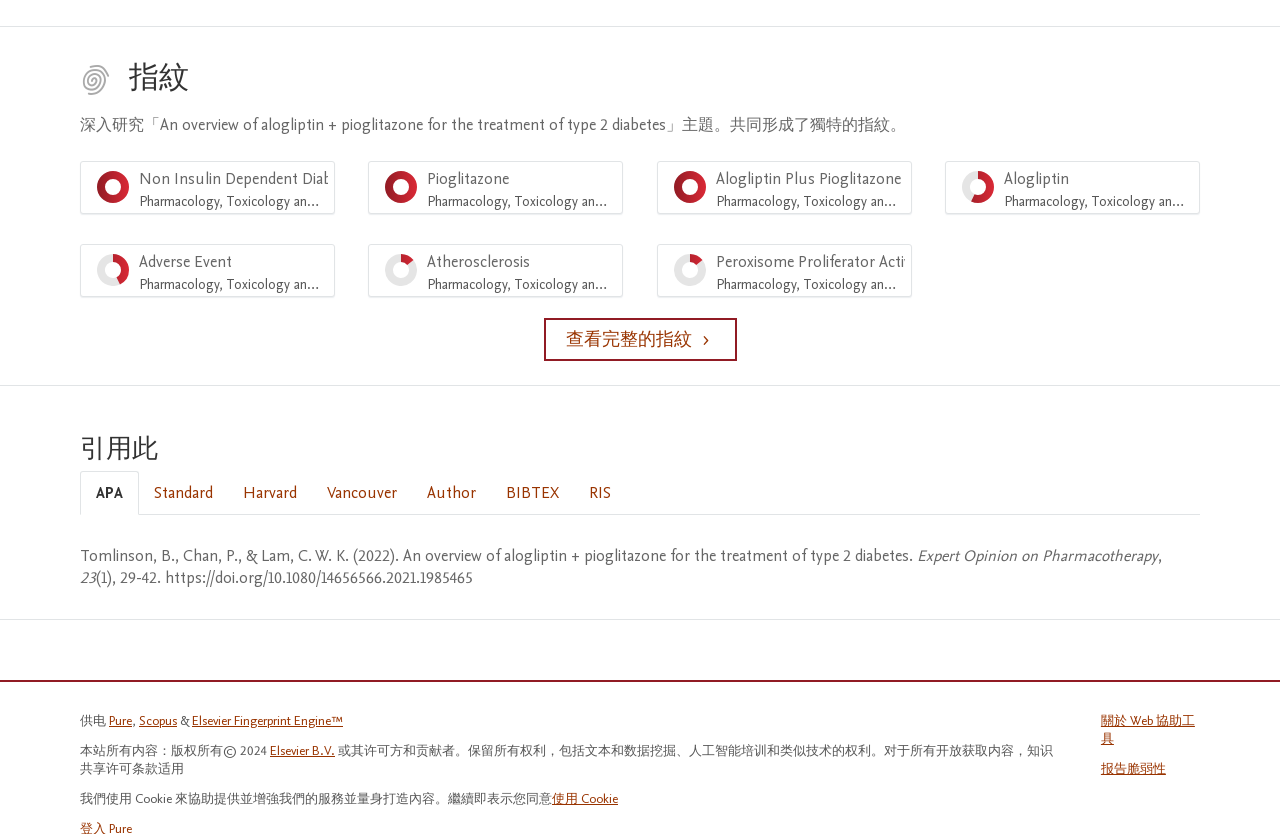Identify the bounding box coordinates of the region that needs to be clicked to carry out this instruction: "View the full reference". Provide these coordinates as four float numbers ranging from 0 to 1, i.e., [left, top, right, bottom].

[0.062, 0.653, 0.938, 0.706]